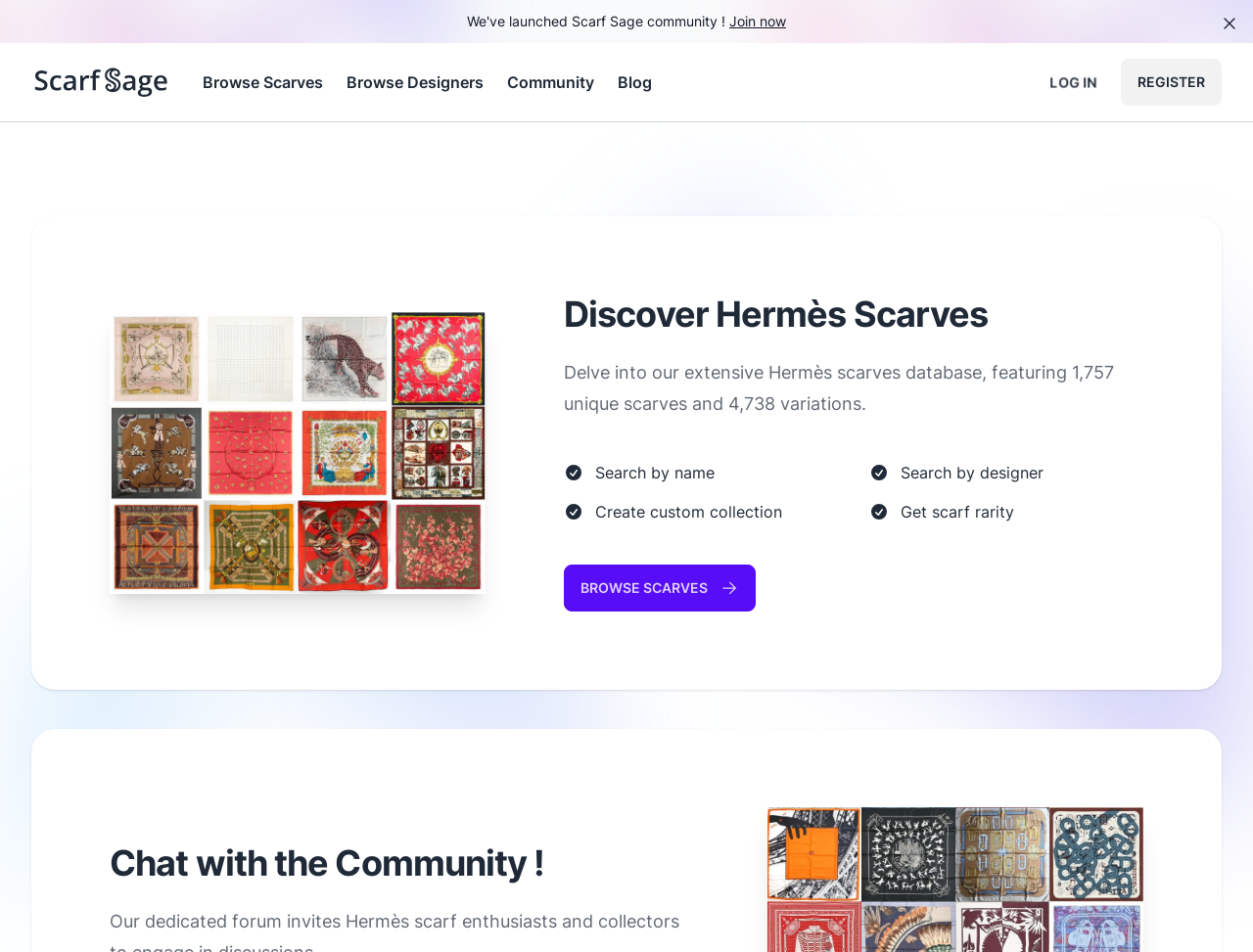What type of luxury fashion collections are featured on this website?
Using the image, answer in one word or phrase.

Hermès bags